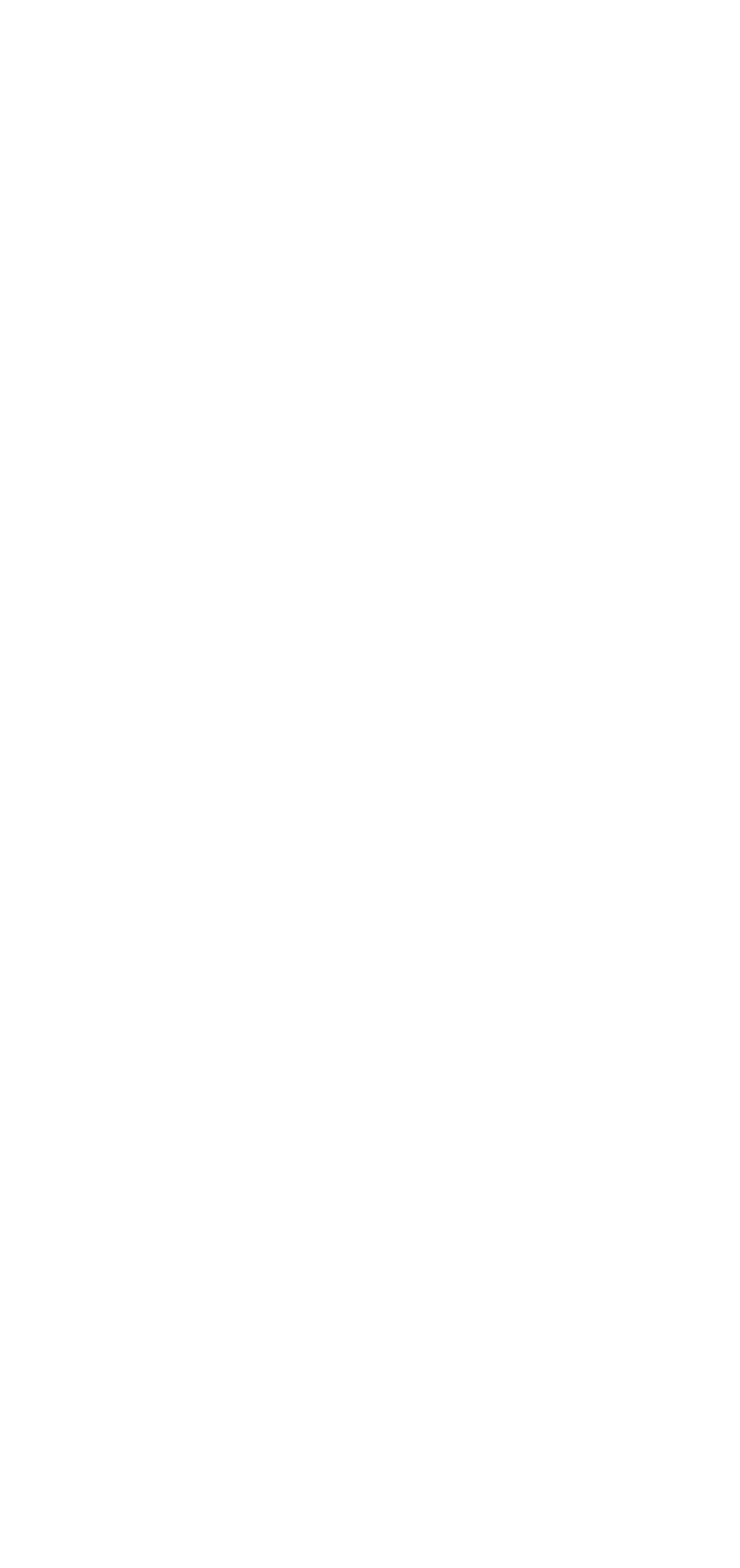Bounding box coordinates are to be given in the format (top-left x, top-left y, bottom-right x, bottom-right y). All values must be floating point numbers between 0 and 1. Provide the bounding box coordinate for the UI element described as: About Us

[0.077, 0.23, 0.247, 0.255]